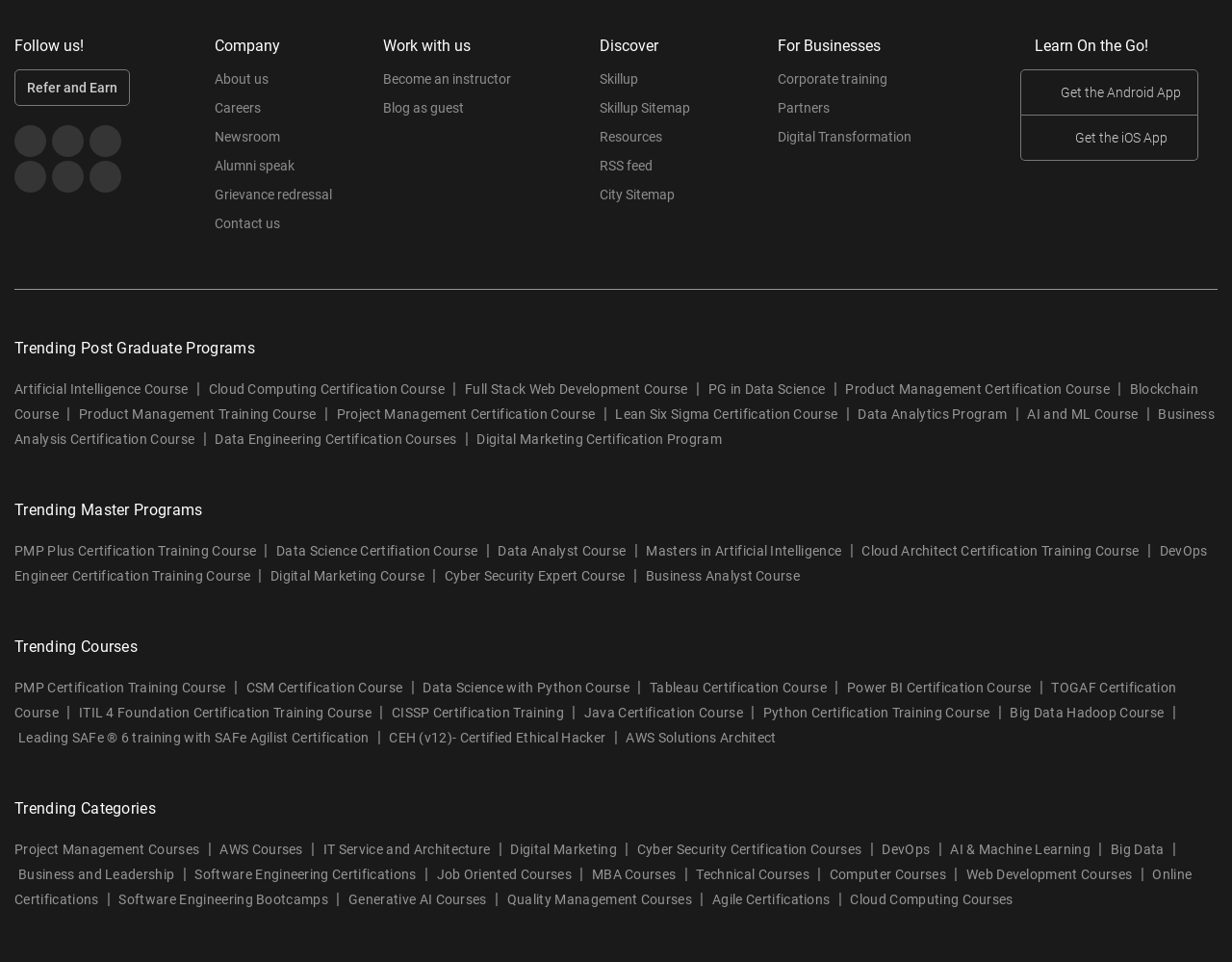Predict the bounding box coordinates of the area that should be clicked to accomplish the following instruction: "Follow us on social media". The bounding box coordinates should consist of four float numbers between 0 and 1, i.e., [left, top, right, bottom].

[0.012, 0.038, 0.068, 0.057]